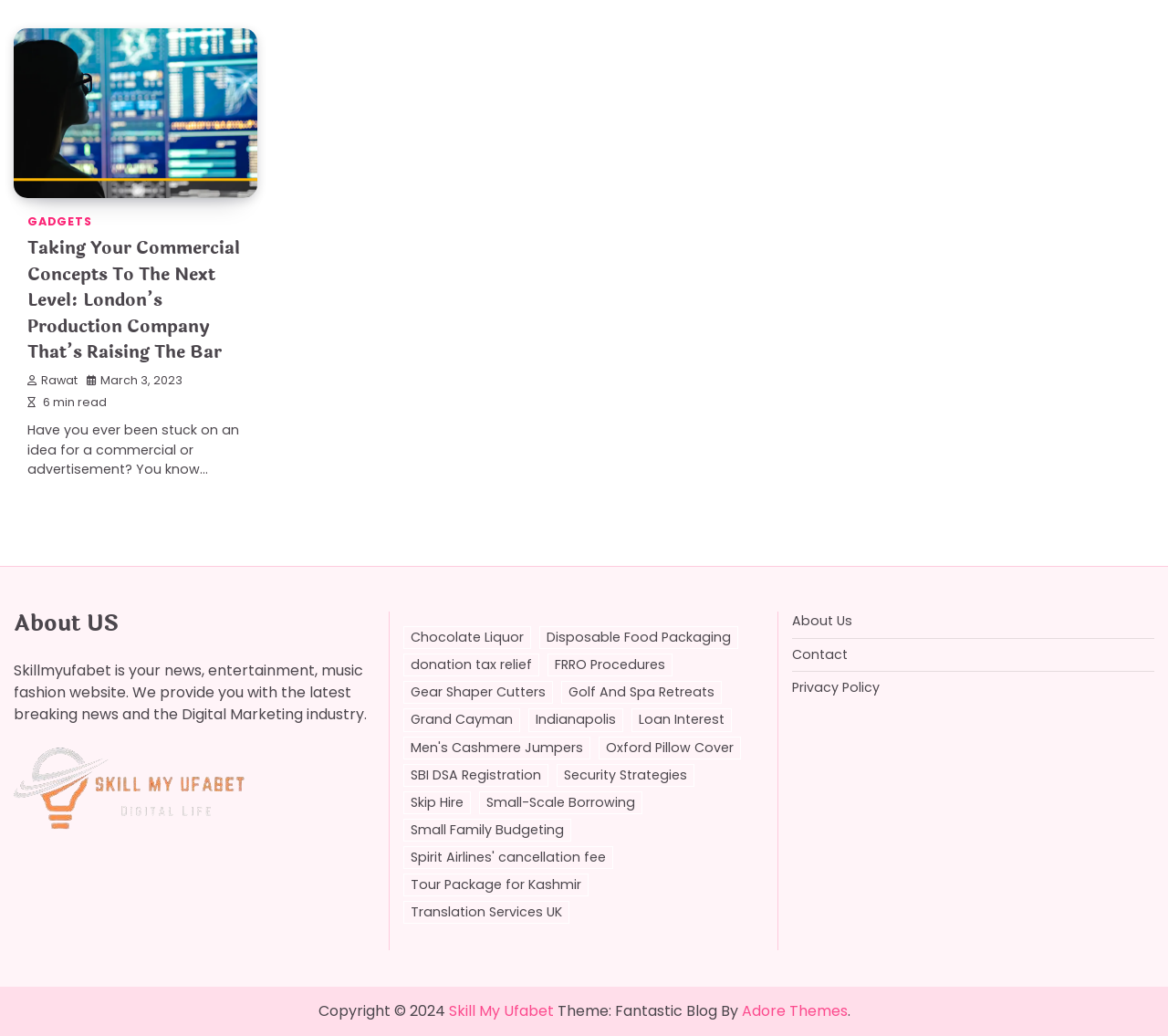Locate the UI element described by Tour Package for Kashmir in the provided webpage screenshot. Return the bounding box coordinates in the format (top-left x, top-left y, bottom-right x, bottom-right y), ensuring all values are between 0 and 1.

[0.345, 0.843, 0.504, 0.865]